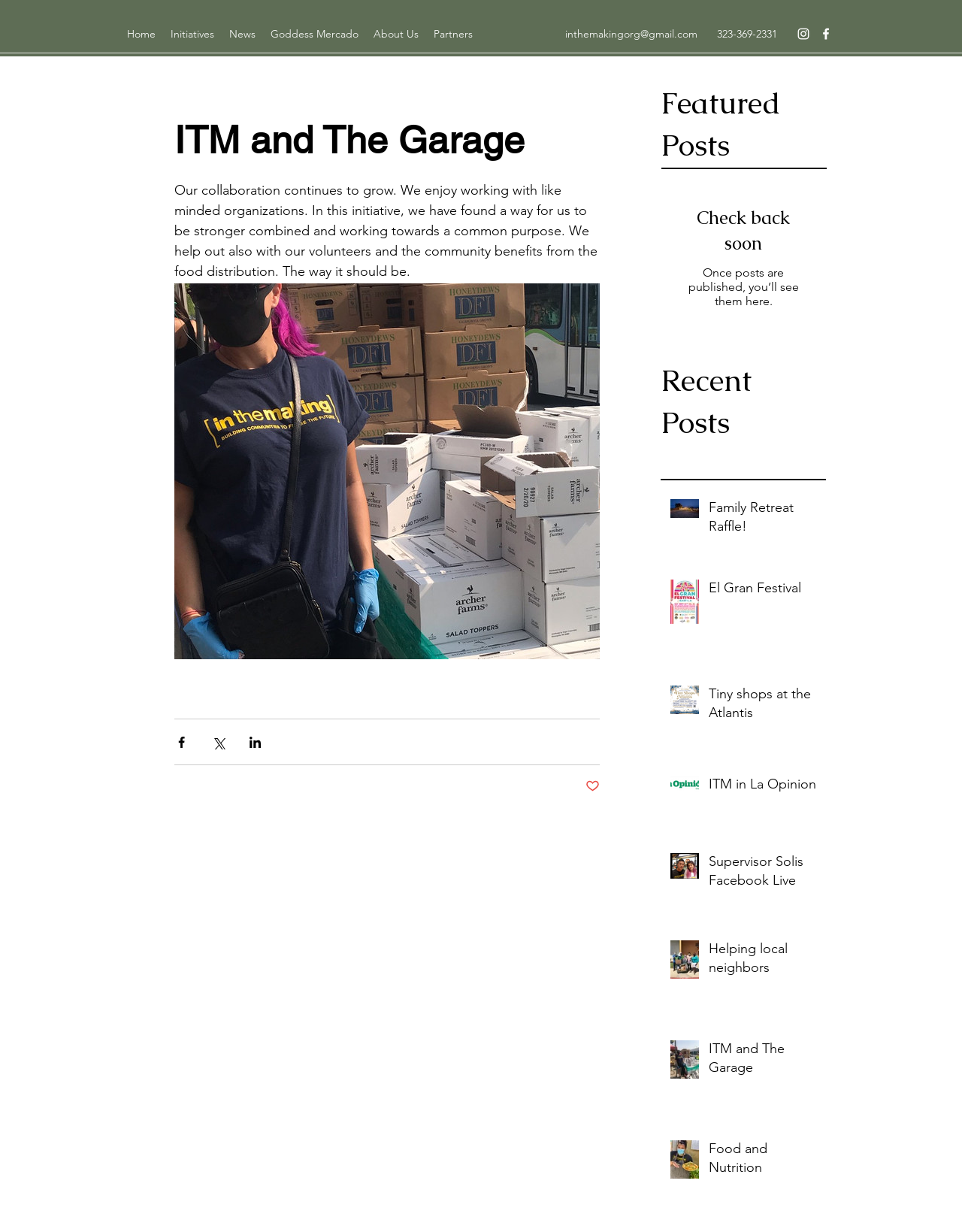Determine the bounding box coordinates of the region I should click to achieve the following instruction: "Check the recent post Family Retreat Raffle!". Ensure the bounding box coordinates are four float numbers between 0 and 1, i.e., [left, top, right, bottom].

[0.737, 0.405, 0.849, 0.44]